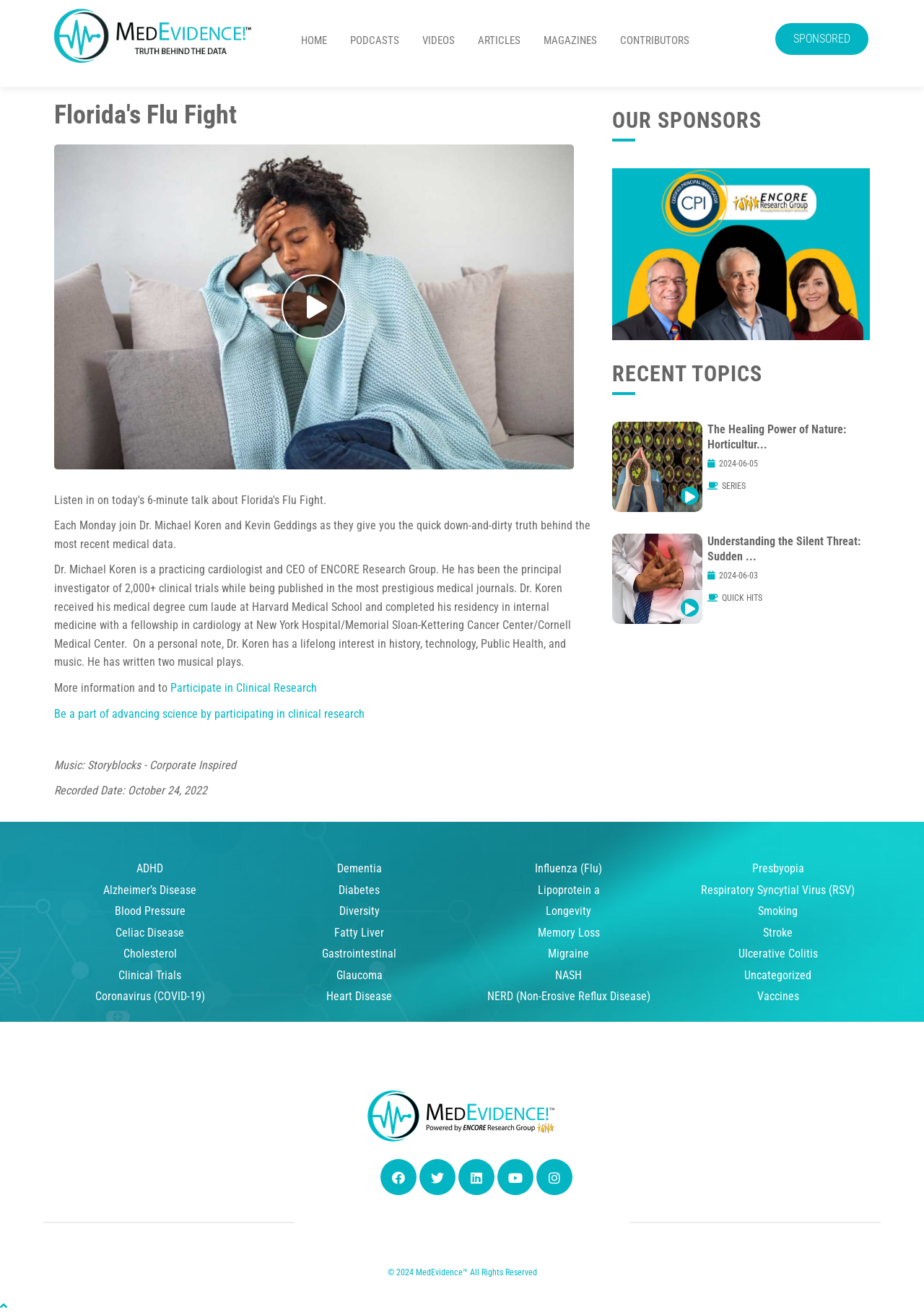Construct a comprehensive caption that outlines the webpage's structure and content.

This webpage is about MedEvidence Monday Minute, a podcast that discusses medical topics. At the top of the page, there are several links to different sections of the website, including HOME, PODCASTS, VIDEOS, ARTICLES, MAGAZINES, and CONTRIBUTORS. 

Below these links, there is a section dedicated to the current podcast episode, "Florida's Flu Fight," which is a 6-minute talk about Florida's flu season. This section includes an image related to the topic, a heading with the episode title, and a brief description of the episode. 

Underneath the episode description, there is a section about the host, Dr. Michael Koren, which includes his bio and a link to participate in clinical research. 

To the right of the episode section, there are two columns. The left column has a heading "OUR SPONSORS" and an image related to the sponsors. The right column has a heading "RECENT TOPICS" and lists several recent podcast episodes, including "The Healing Power of Nature: Horticultur..." and "Understanding the Silent Threat: Sudden...". Each episode is represented by an image, a heading with the episode title, and a link to the episode.

At the bottom of the page, there is a section with links to various medical topics, including ADHD, Alzheimer's Disease, Blood Pressure, and many others. 

Finally, at the very bottom of the page, there are some links to social media platforms, a copyright notice, and a trademark notice.